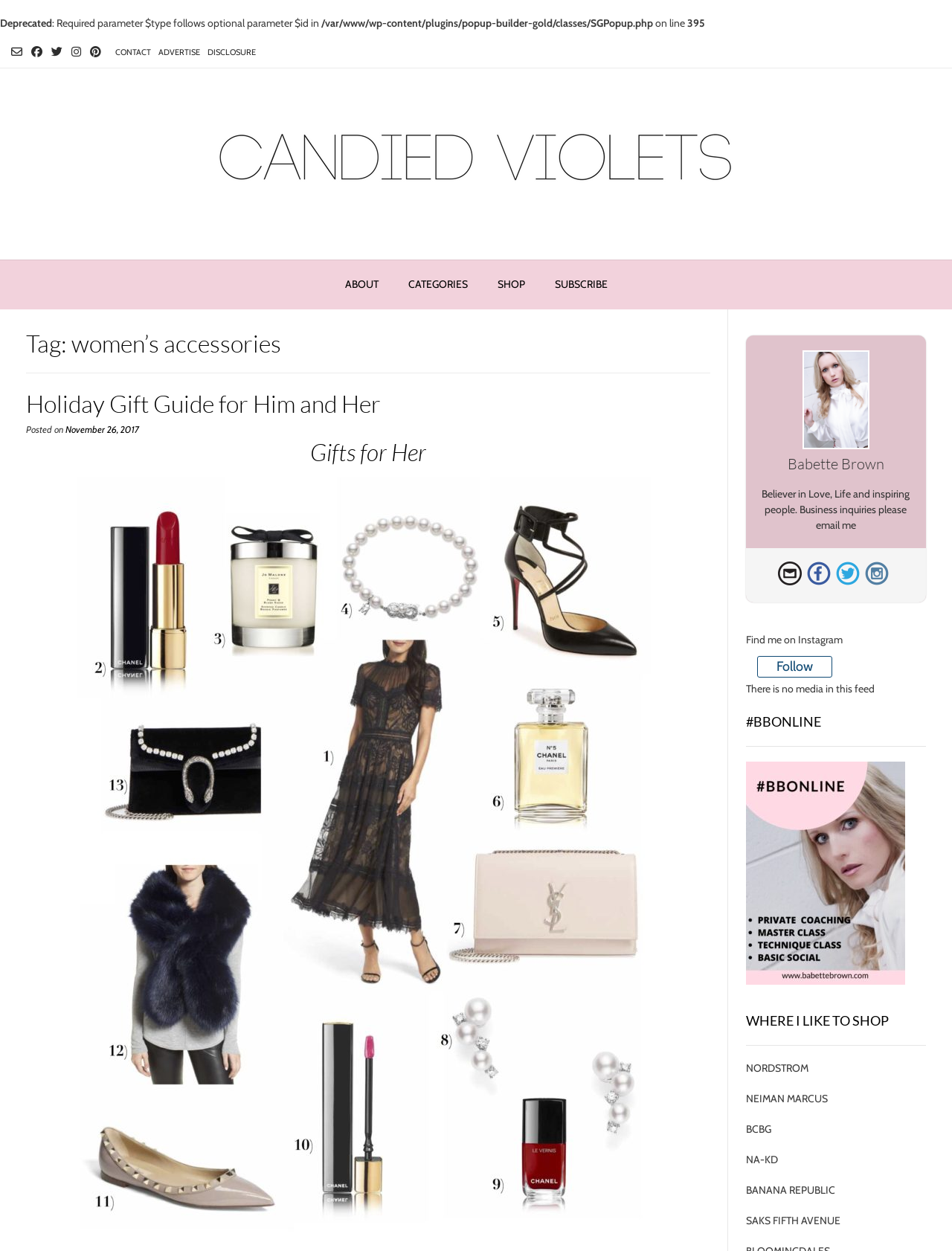What are the social media platforms linked to the author?
Kindly answer the question with as much detail as you can.

The social media platforms linked to the author can be found in the sidebar of the webpage, where there are links to Facebook, Twitter, and Instagram, along with a brief description and email address.